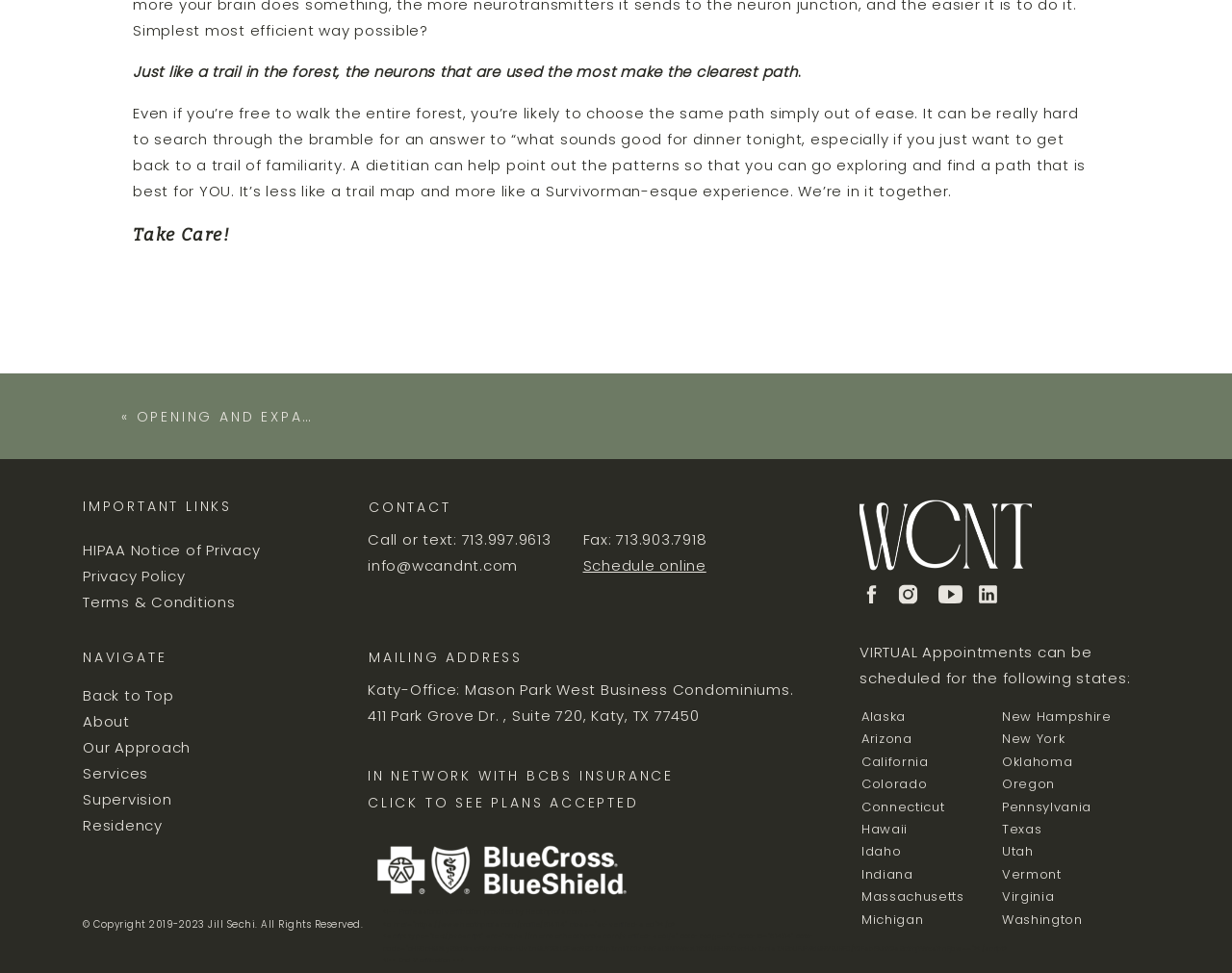Can you specify the bounding box coordinates of the area that needs to be clicked to fulfill the following instruction: "Check the mailing address"?

[0.298, 0.725, 0.568, 0.746]